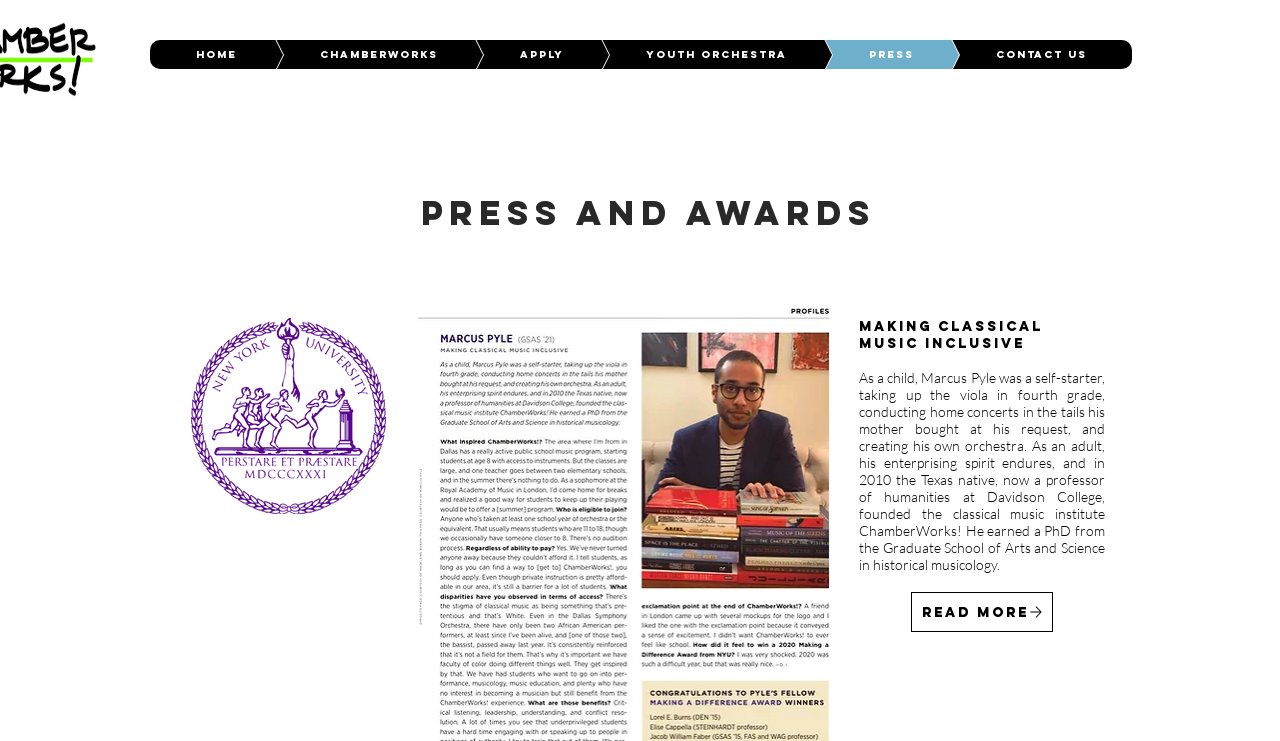What is the name of the organization?
Give a single word or phrase as your answer by examining the image.

ChamberWorks